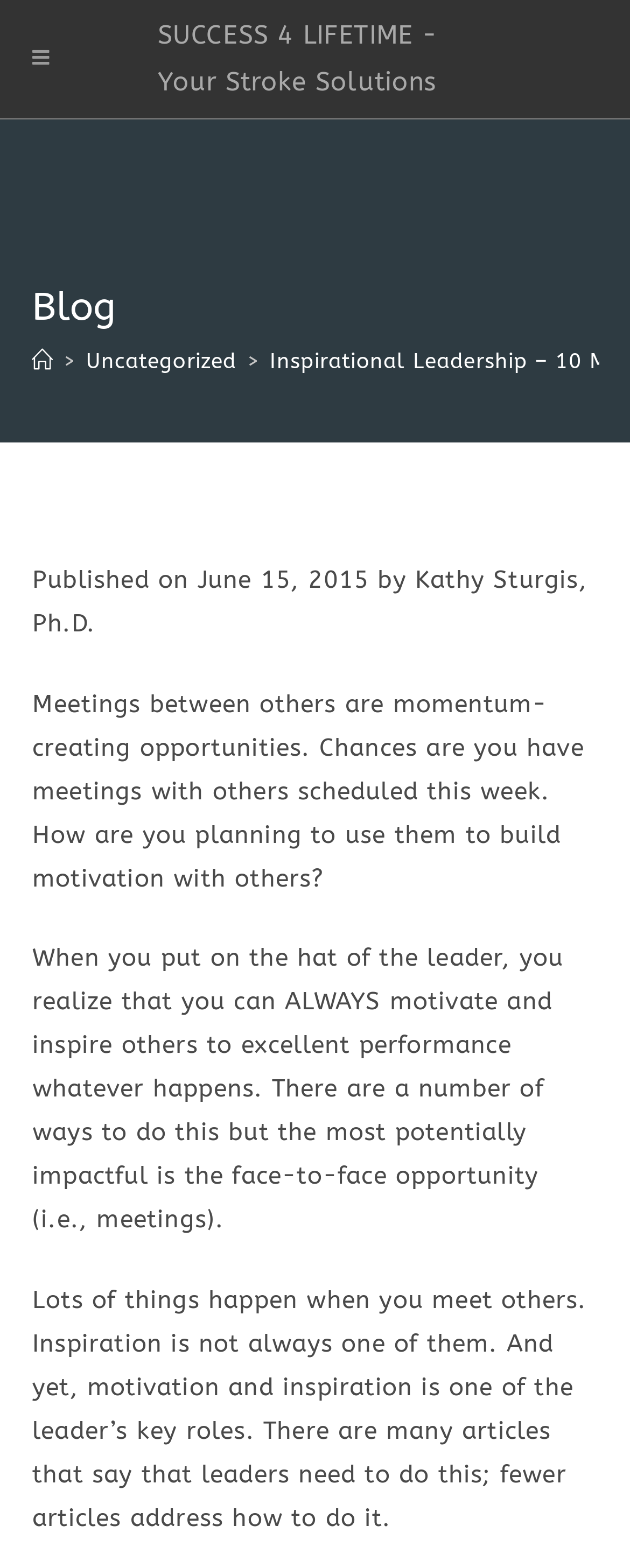Illustrate the webpage's structure and main components comprehensively.

The webpage is about inspirational leadership and motivational ideas. At the top left corner, there is a link to a "Mobile Menu". Below it, there is a layout table that spans across the top section of the page. Within this table, there is a link to "SUCCESS 4 LIFETIME - Your Stroke Solutions" on the top left side.

Below the layout table, there is a header section that occupies the full width of the page. It contains a heading titled "Blog" on the left side, followed by a navigation section labeled "Breadcrumbs" that displays a hierarchical path of links, including "Home" and "Uncategorized".

The main content of the page is a blog post, which is divided into several paragraphs. The post is titled "Inspirational Leadership – 10 Motivational Minute™ Ideas" and is written by Kathy Sturgis, Ph.D. The post discusses the importance of meetings as opportunities to motivate and inspire others, and provides some ideas on how to do so. The text is organized into four paragraphs, with the first paragraph introducing the idea, and the subsequent paragraphs providing more details and insights.